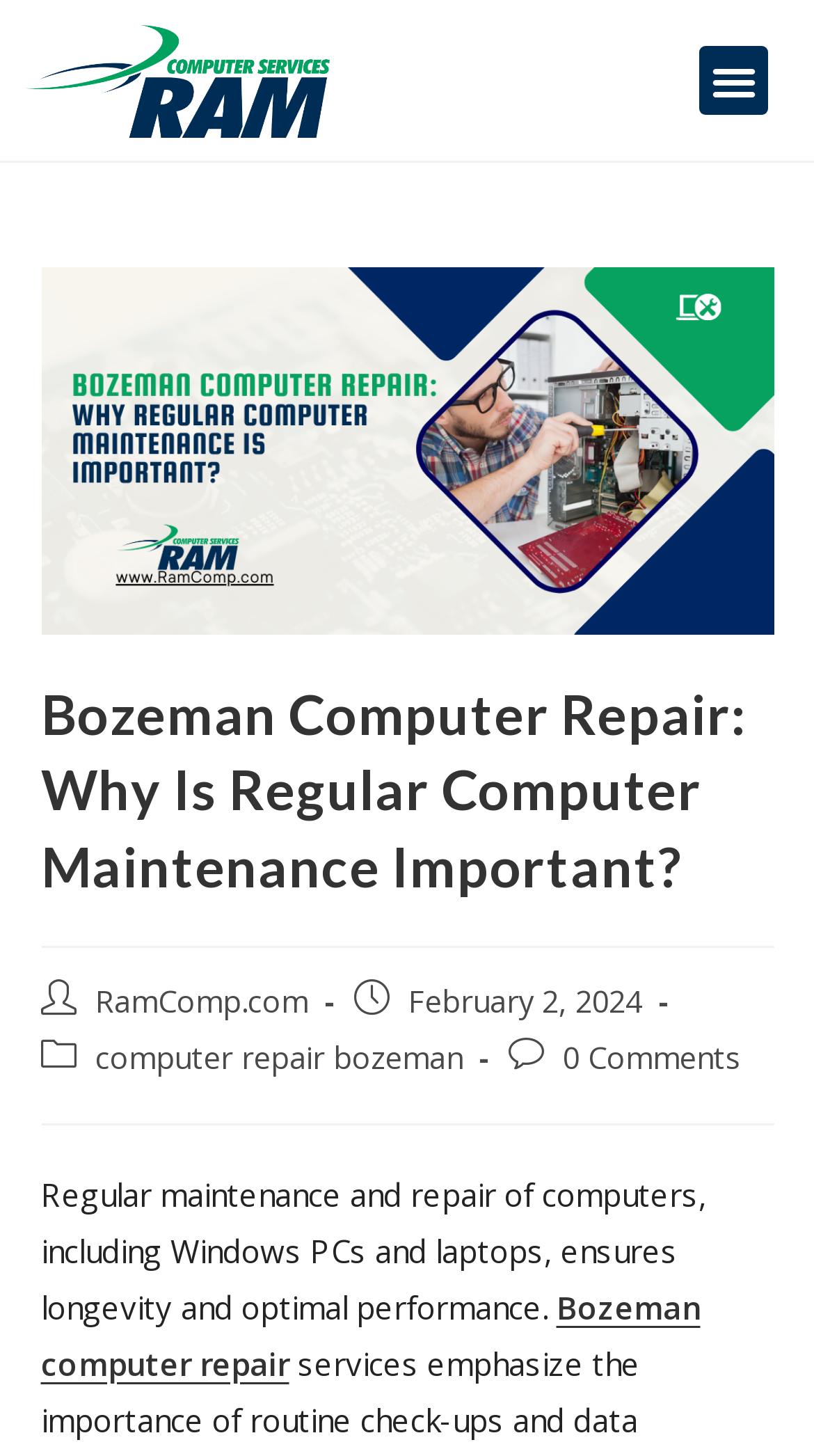What type of devices are mentioned for repair?
Using the image, give a concise answer in the form of a single word or short phrase.

Windows PCs and laptops